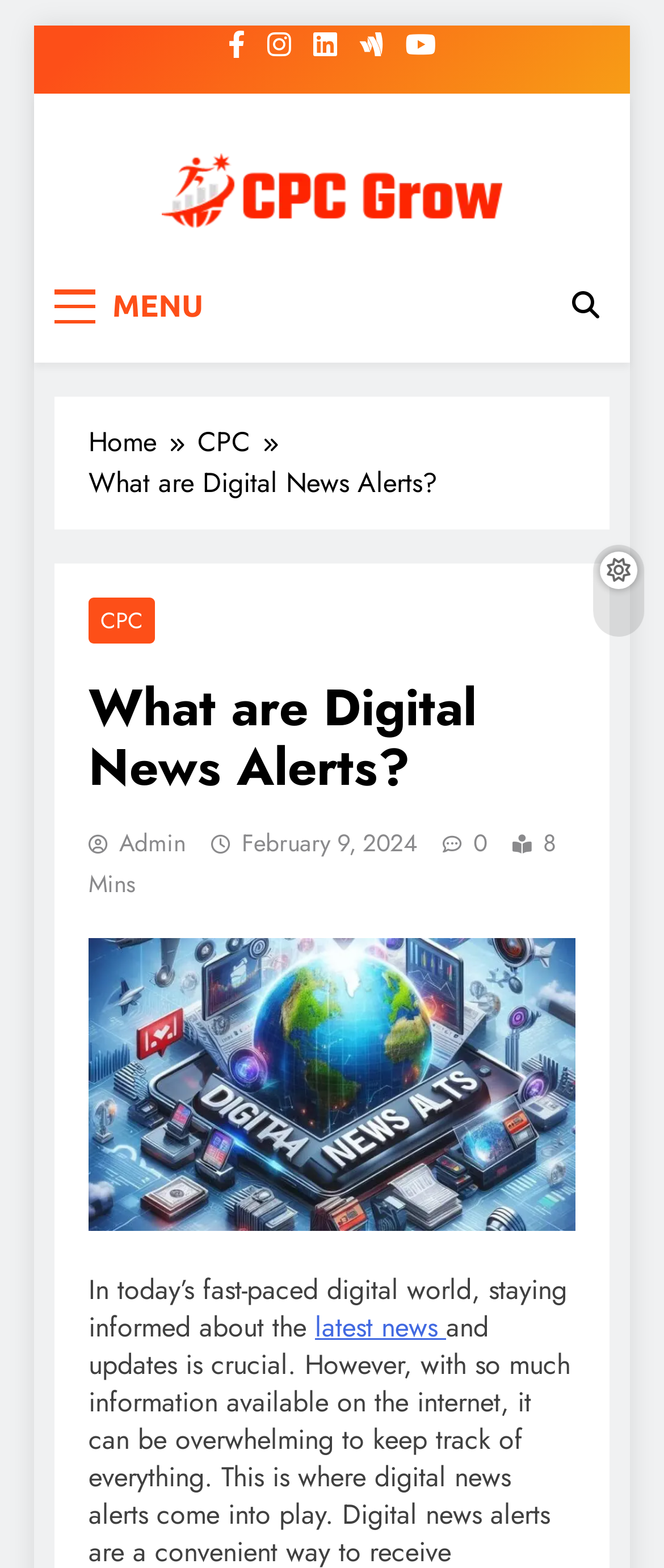Locate the bounding box coordinates of the element that should be clicked to fulfill the instruction: "Open the MENU".

[0.082, 0.176, 0.327, 0.215]